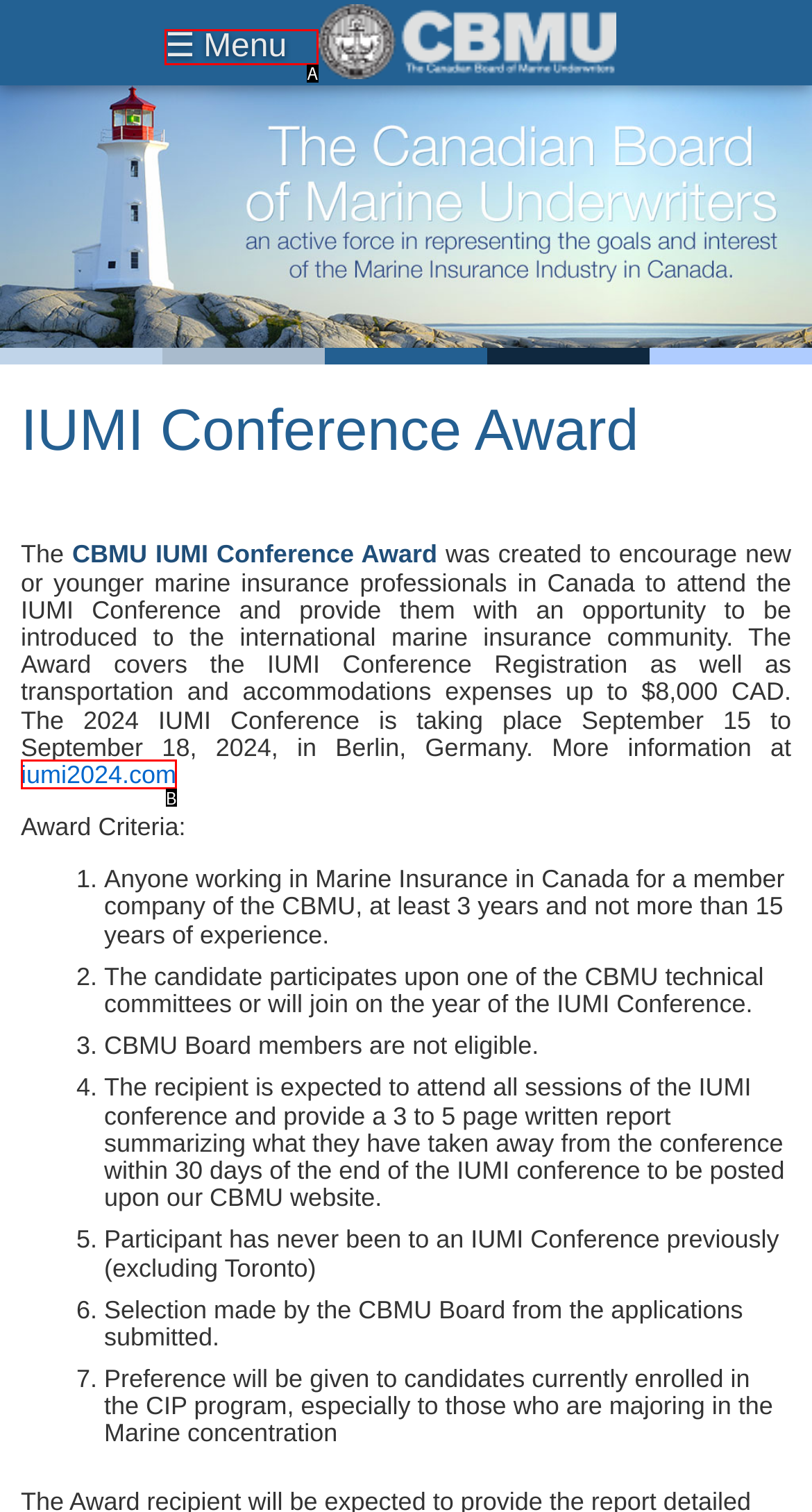Tell me the letter of the option that corresponds to the description: iumi2024.com
Answer using the letter from the given choices directly.

B